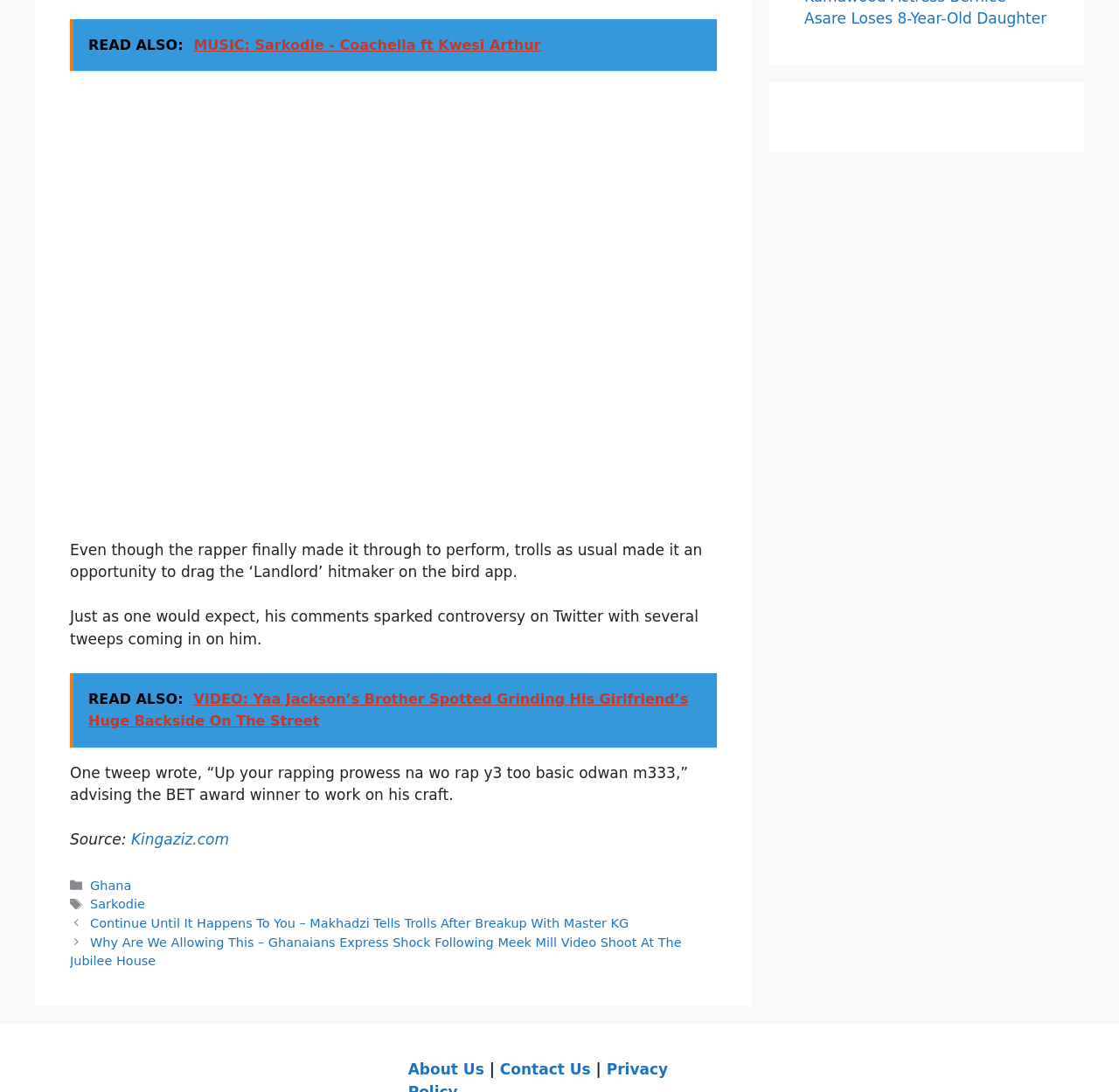What is the topic of the article?
Examine the webpage screenshot and provide an in-depth answer to the question.

The article appears to be discussing Sarkodie's performance at Coachella, as indicated by the link 'READ ALSO: MUSIC: Sarkodie - Coachella ft Kwesi Arthur' and the surrounding text.